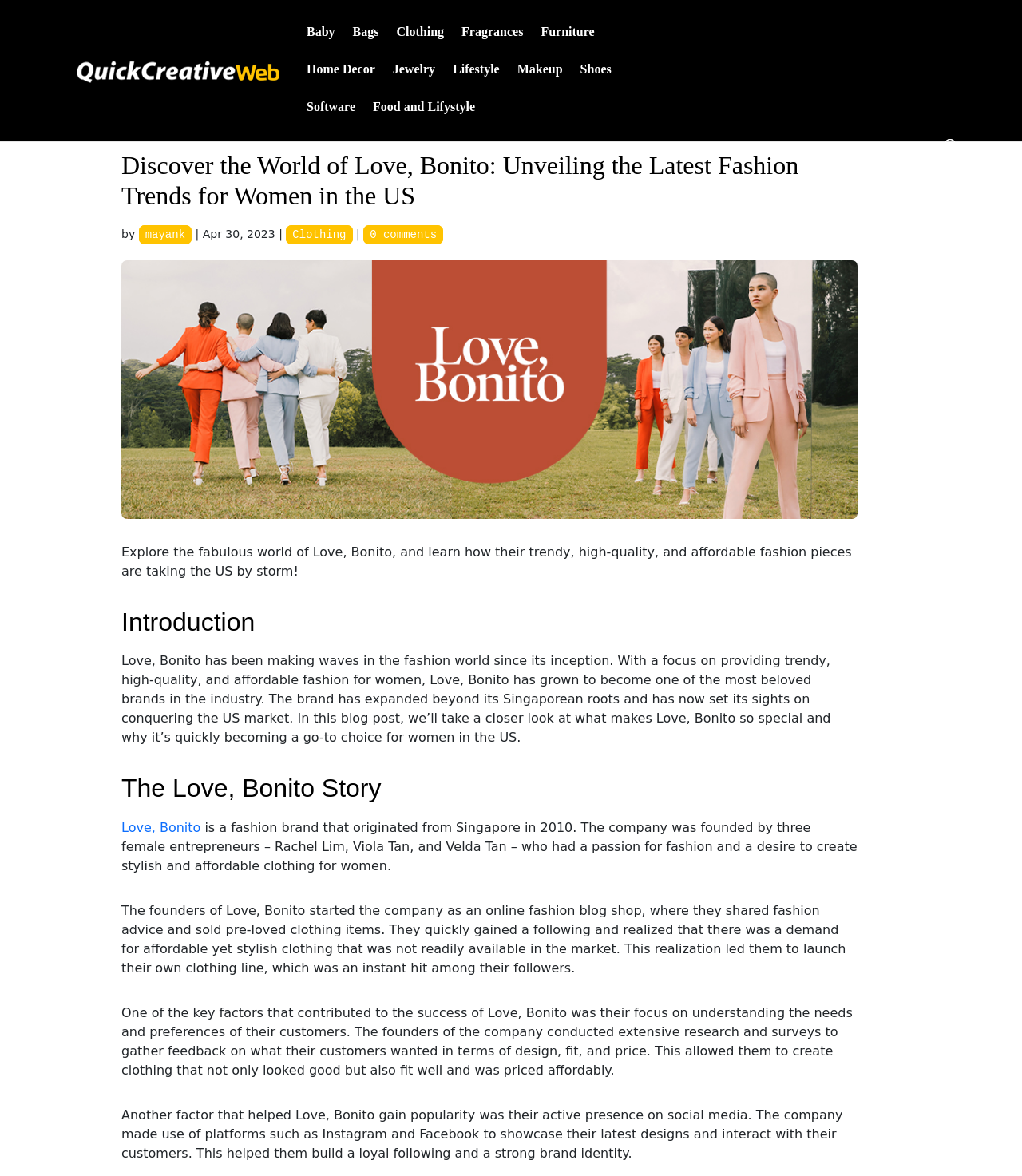Answer the question in one word or a short phrase:
What type of products does Love, Bonito offer?

Fashion pieces